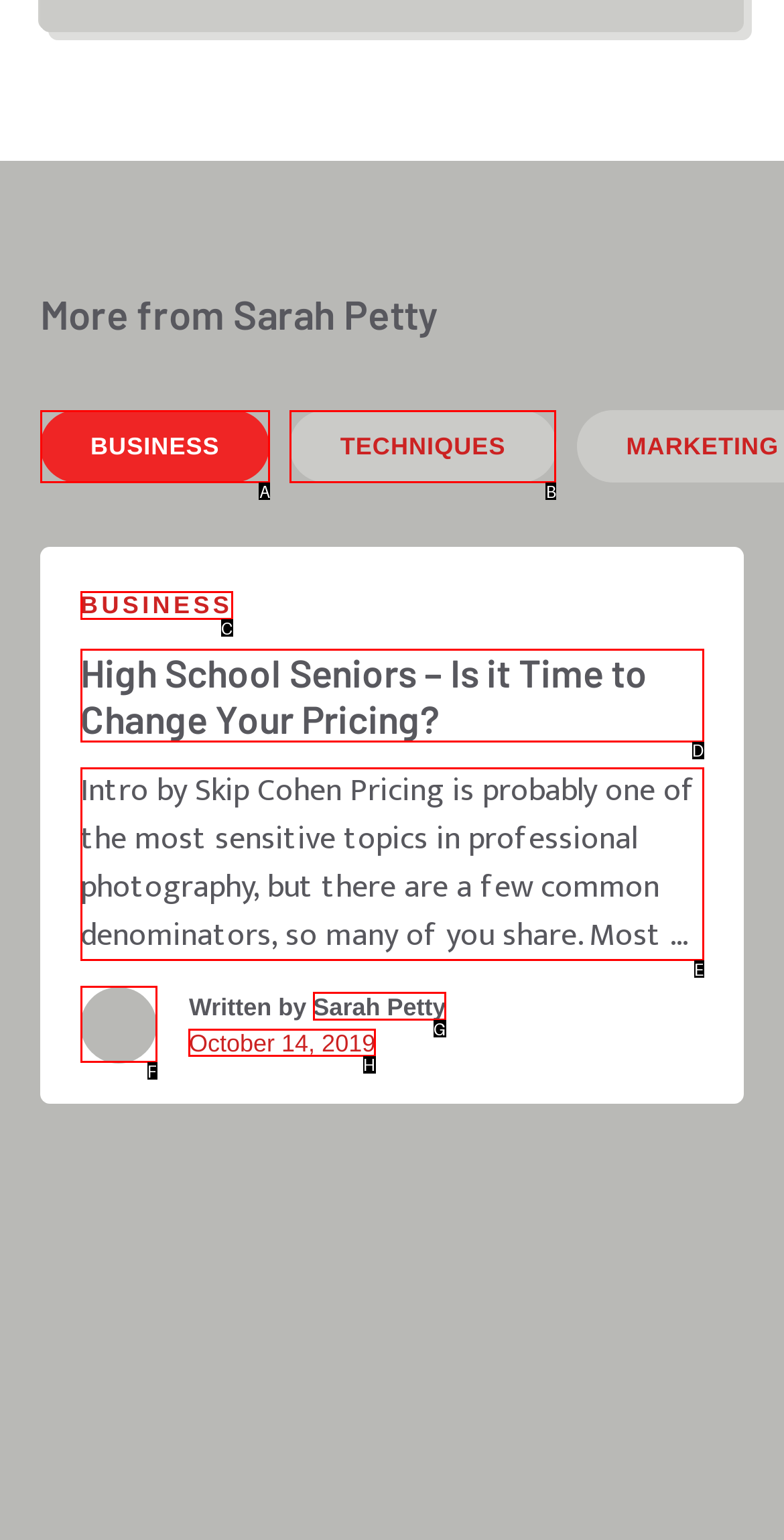Select the appropriate HTML element that needs to be clicked to execute the following task: Read the article posted on October 14, 2019. Respond with the letter of the option.

H